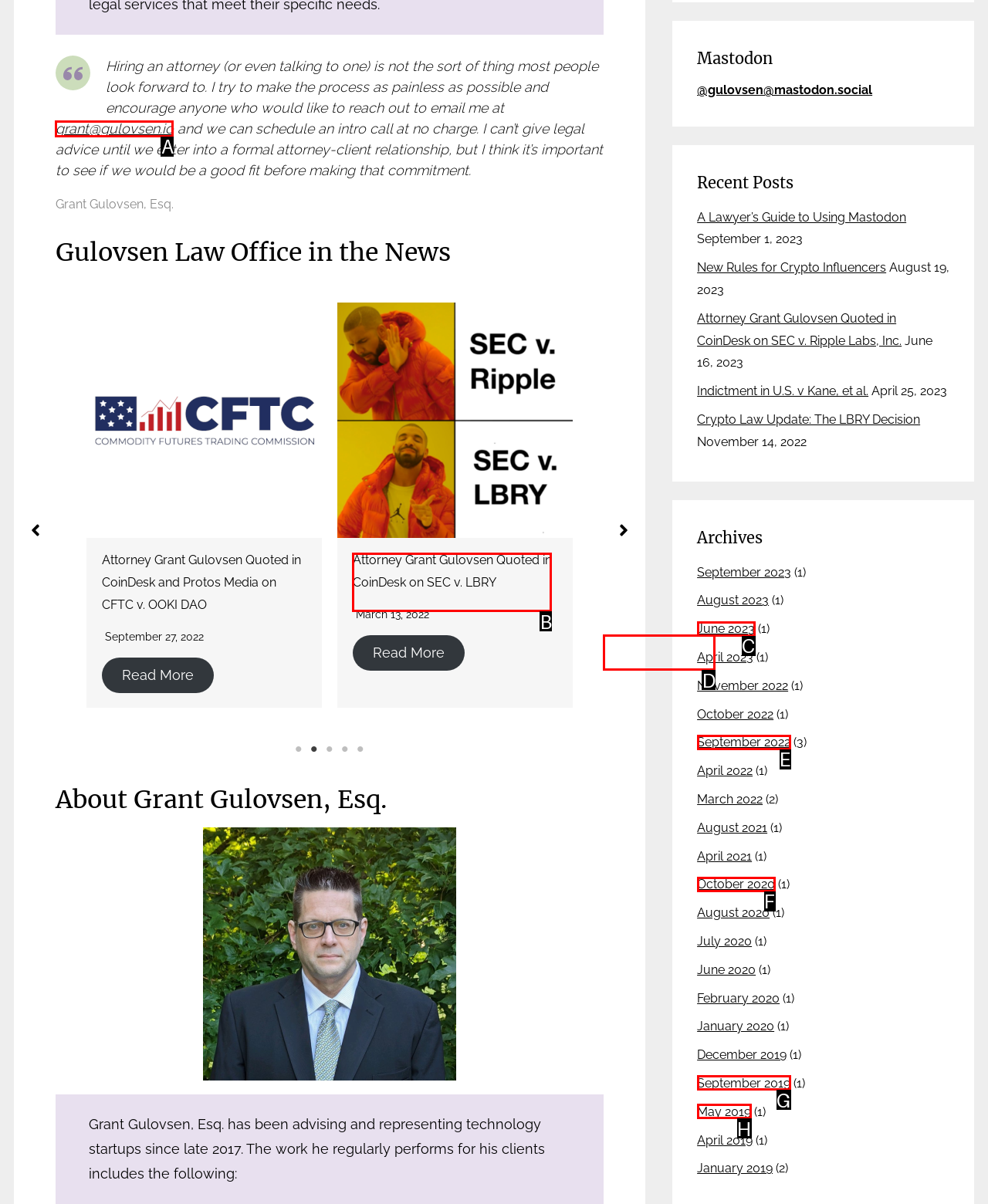Based on the given description: grant@gulovsen.io, identify the correct option and provide the corresponding letter from the given choices directly.

A